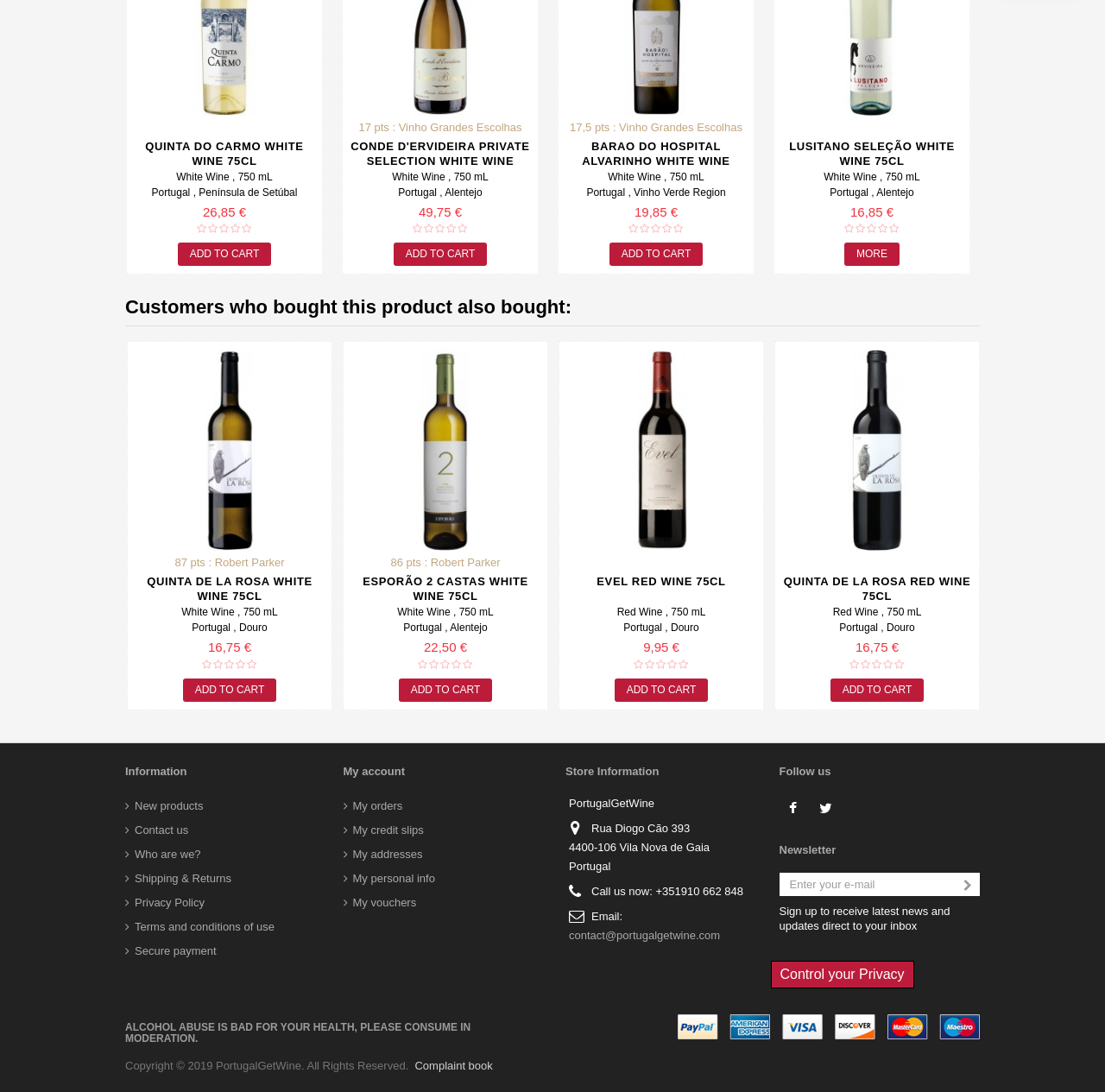From the details in the image, provide a thorough response to the question: What is the price of Quinta de La Rosa White Wine 75cl?

I found the price of Quinta de La Rosa White Wine 75cl by looking at the product information section, where it is listed as 16,75 €.